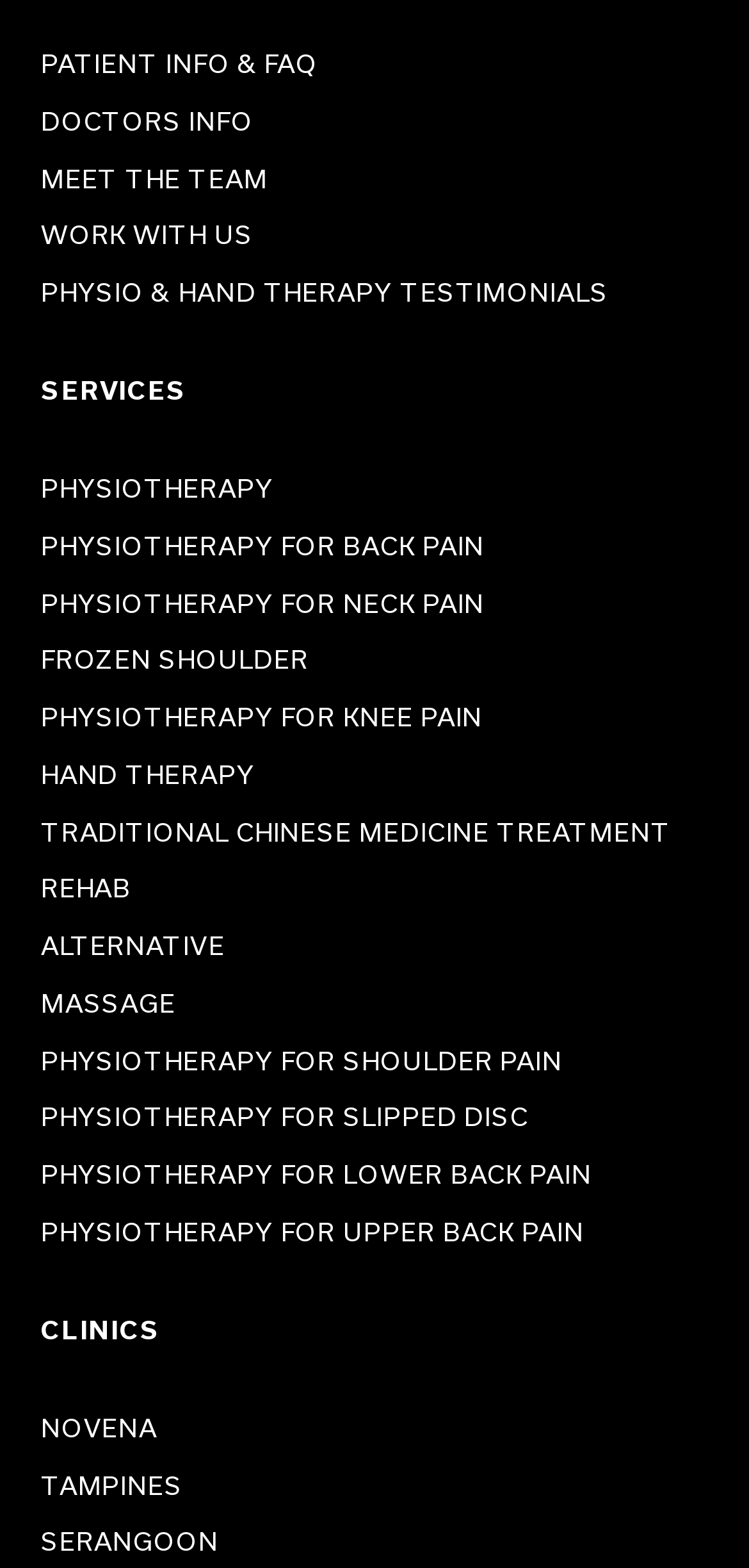Identify the bounding box coordinates for the UI element mentioned here: "Frozen Shoulder". Provide the coordinates as four float values between 0 and 1, i.e., [left, top, right, bottom].

[0.054, 0.41, 0.412, 0.432]